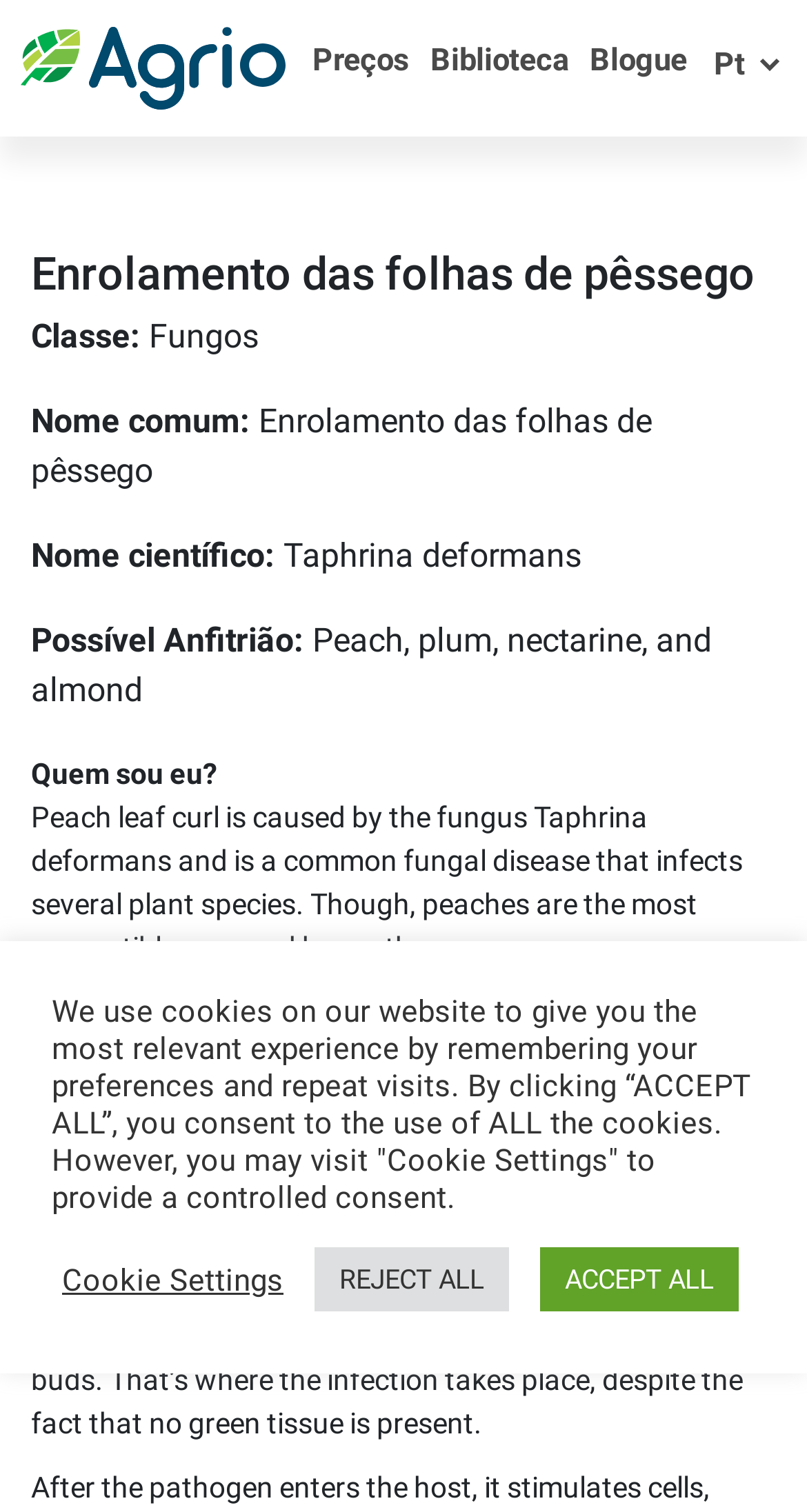What are the possible hosts of the fungus?
Using the image, answer in one word or phrase.

Peach, plum, nectarine, and almond